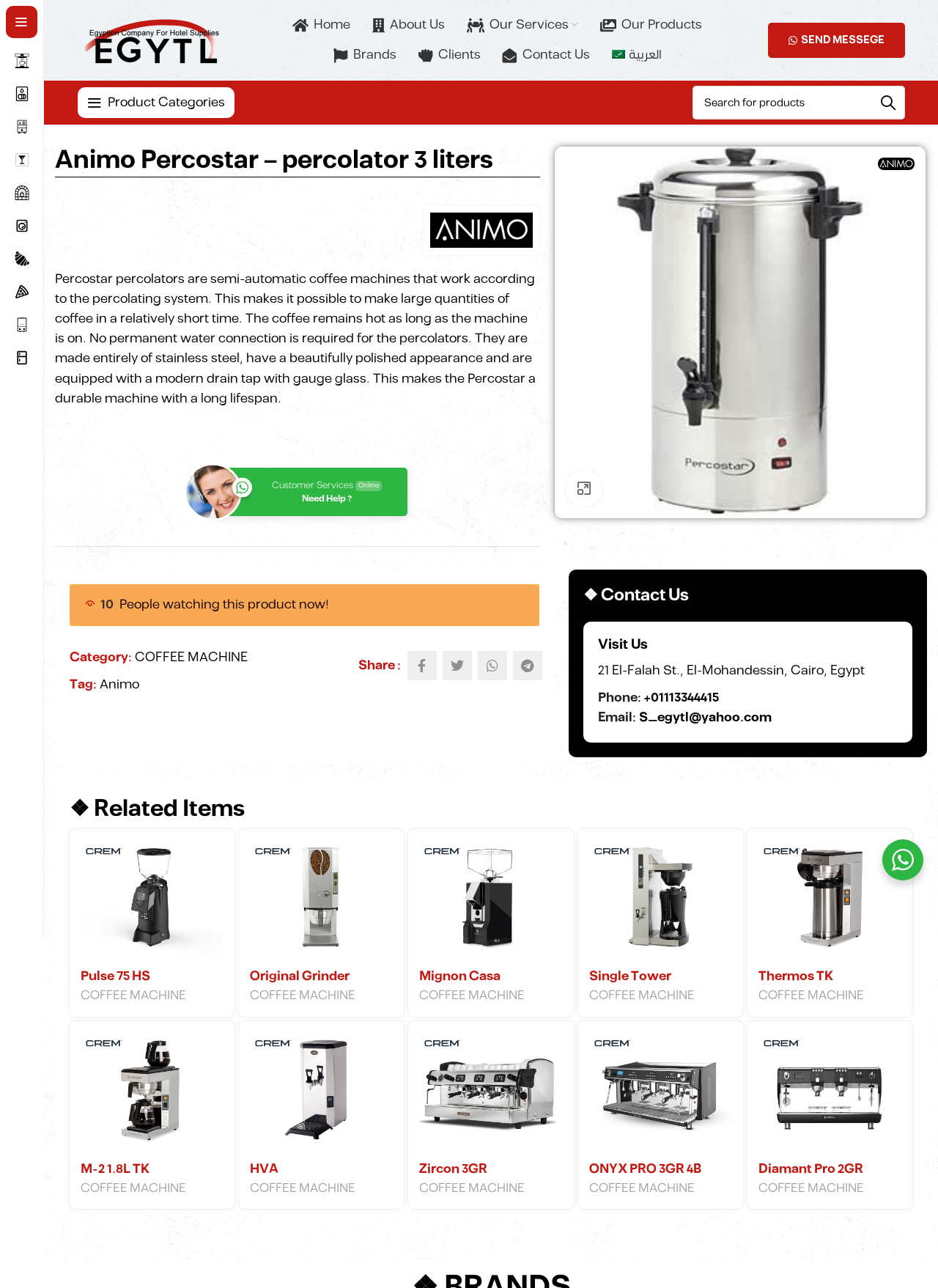Deliver a detailed narrative of the webpage's visual and textual elements.

This webpage is about a product called Animo Percostar, a 3-liter percolator coffee machine. At the top, there is a navigation menu with links to various categories, including coffee machines, dishwashers, and laundry equipment. Below the navigation menu, there is a main content area that displays the product information.

The product information section starts with a heading that reads "Animo Percostar – percolator 3 liters" followed by a brief description of the product. The description explains that the Percostar percolators are semi-automatic coffee machines that work according to the percolating system, allowing for large quantities of coffee to be made in a relatively short time.

Below the product description, there is an image of the product, and to the right of the image, there are links to customer services and a call to action to enlarge the image. Further down, there are details about the product, including the category and tags, as well as a section for sharing the product on social media platforms.

On the right side of the page, there is a section for contacting the company, including the address, phone number, and email. Below this section, there is a heading that reads "Related Items" followed by a list of related products with images and links to their respective pages.

Throughout the page, there are various UI elements, including links, images, headings, and static text, which are arranged in a hierarchical structure to provide a clear and organized layout.